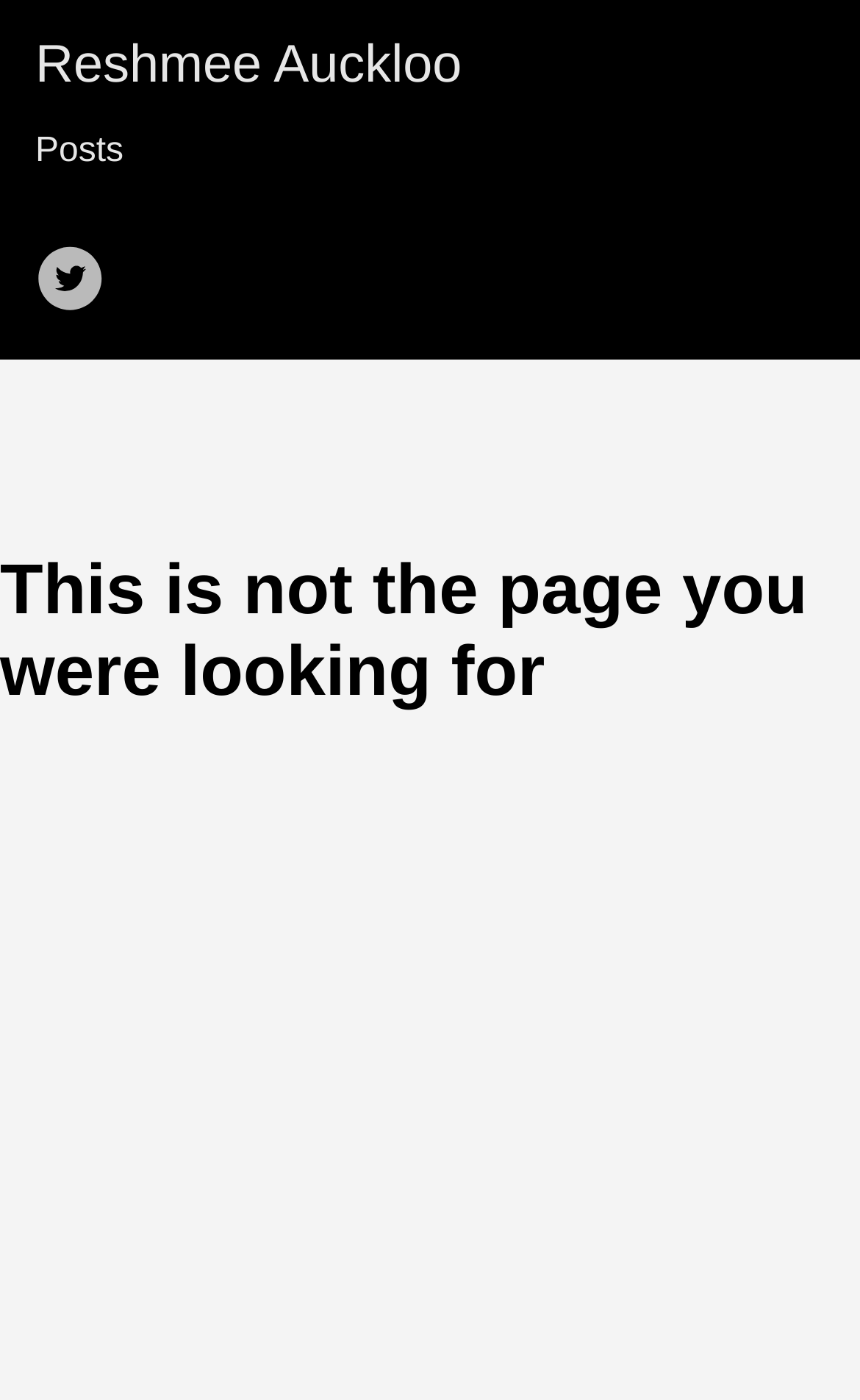How many links are present in the top section?
Using the image, provide a detailed and thorough answer to the question.

The top section of the webpage contains three links: 'Reshmee Auckloo', 'Posts', and 'follow on Twitter——Opens in a new window'. These links can be identified by their bounding box coordinates, which indicate their position on the webpage.